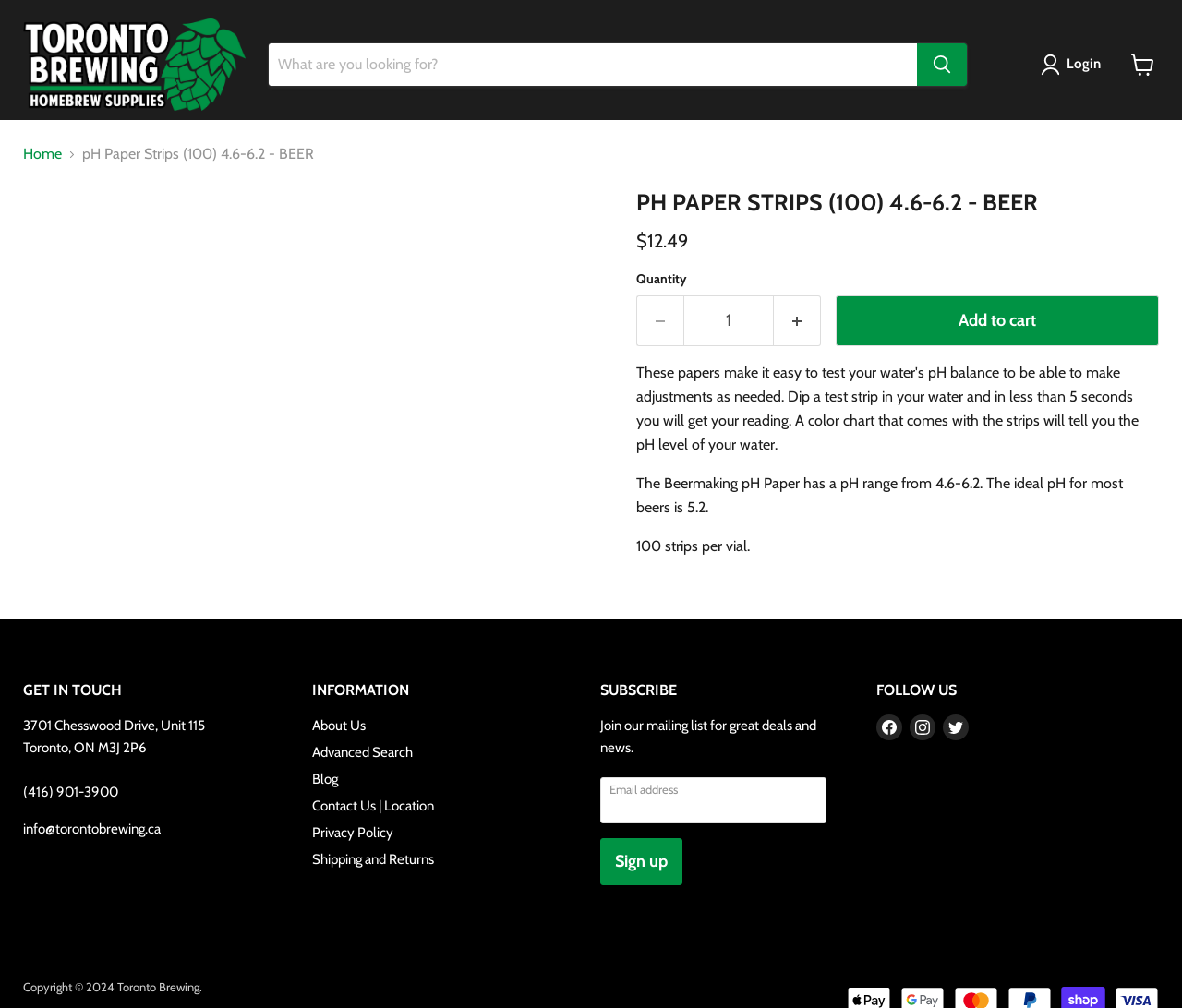Please pinpoint the bounding box coordinates for the region I should click to adhere to this instruction: "Search for a product".

[0.227, 0.043, 0.776, 0.085]